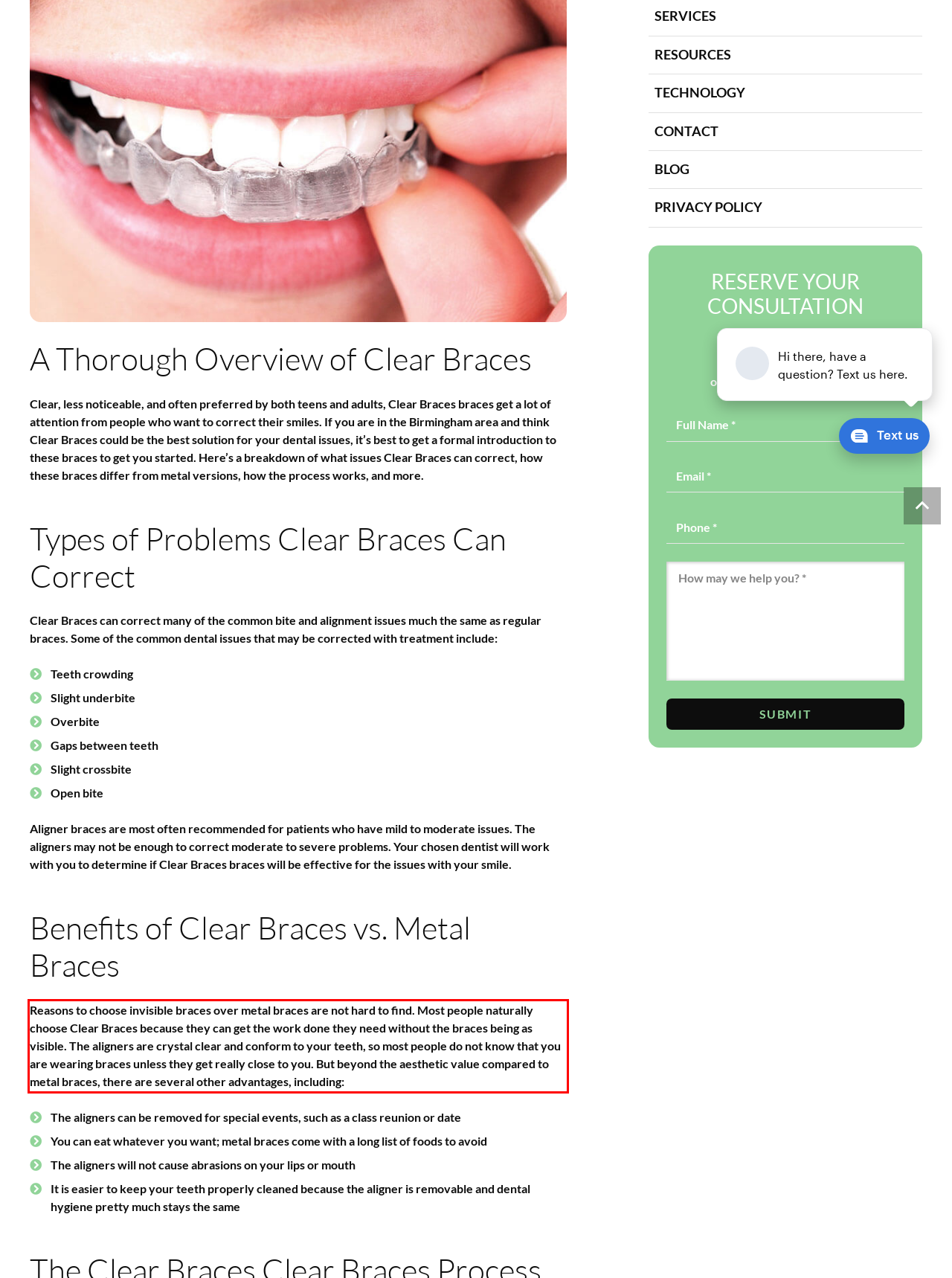With the given screenshot of a webpage, locate the red rectangle bounding box and extract the text content using OCR.

Reasons to choose invisible braces over metal braces are not hard to find. Most people naturally choose Clear Braces because they can get the work done they need without the braces being as visible. The aligners are crystal clear and conform to your teeth, so most people do not know that you are wearing braces unless they get really close to you. But beyond the aesthetic value compared to metal braces, there are several other advantages, including: